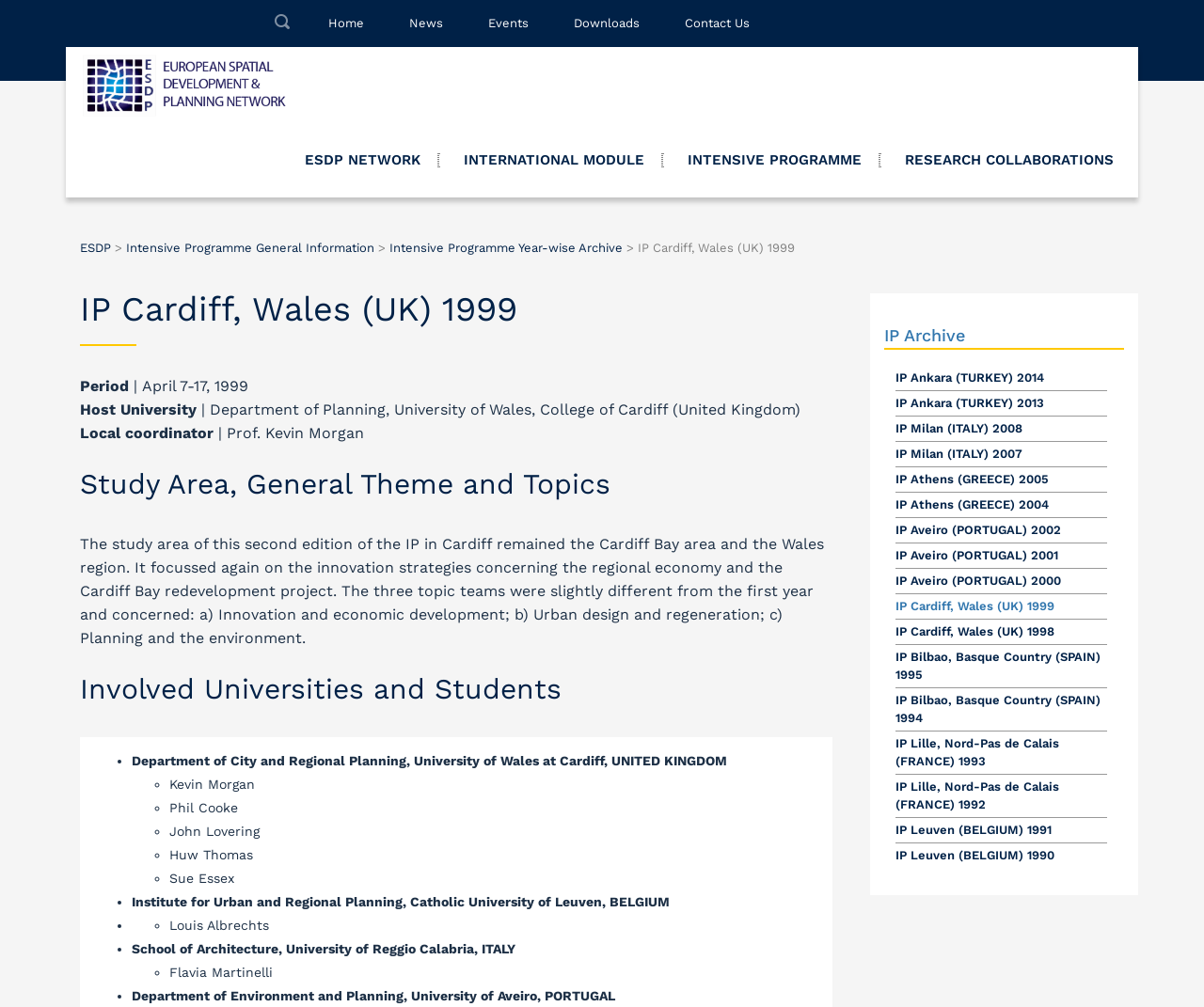Respond concisely with one word or phrase to the following query:
What is the name of the intensive programme?

IP Cardiff, Wales (UK) 1999